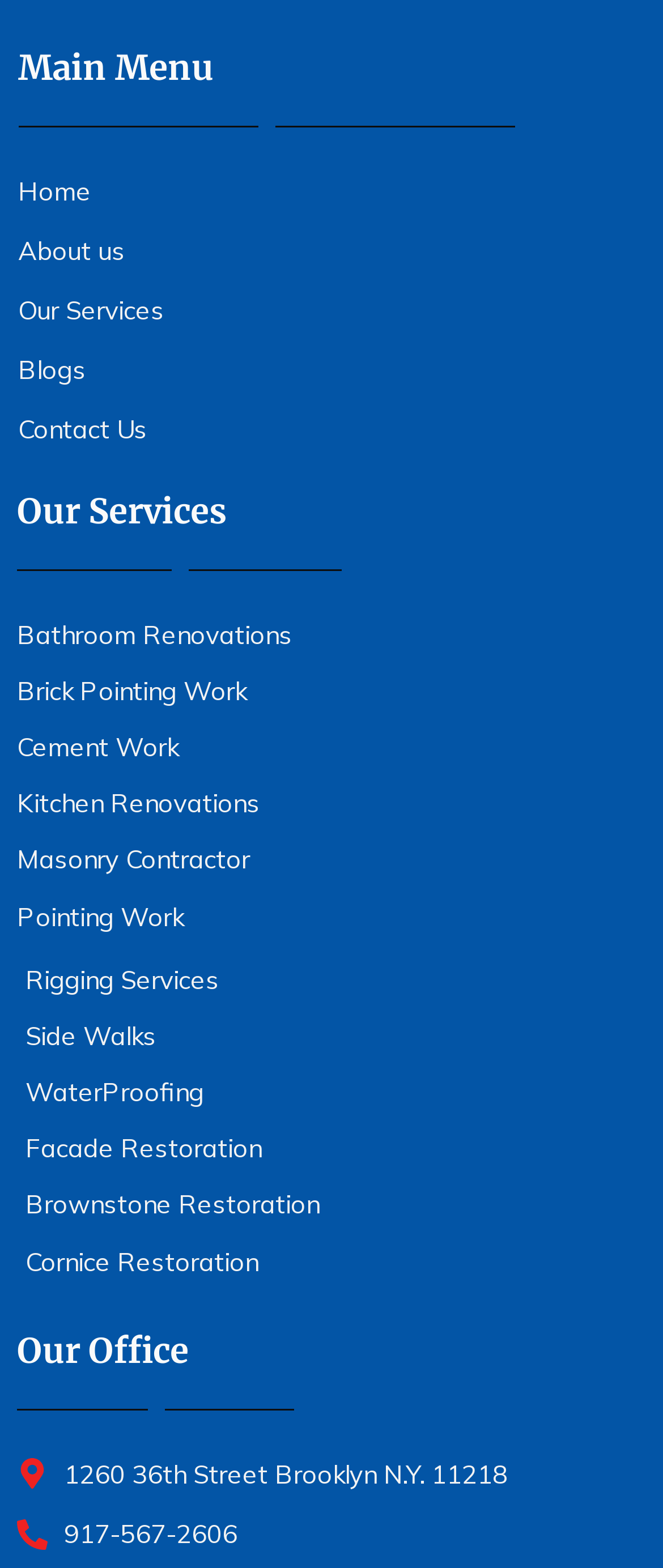Carefully examine the image and provide an in-depth answer to the question: How many links are in the main menu?

I counted the links under the 'Main Menu' static text, which are 'Home', 'About us', 'Our Services', 'Blogs', and 'Contact Us', totaling 5 links.